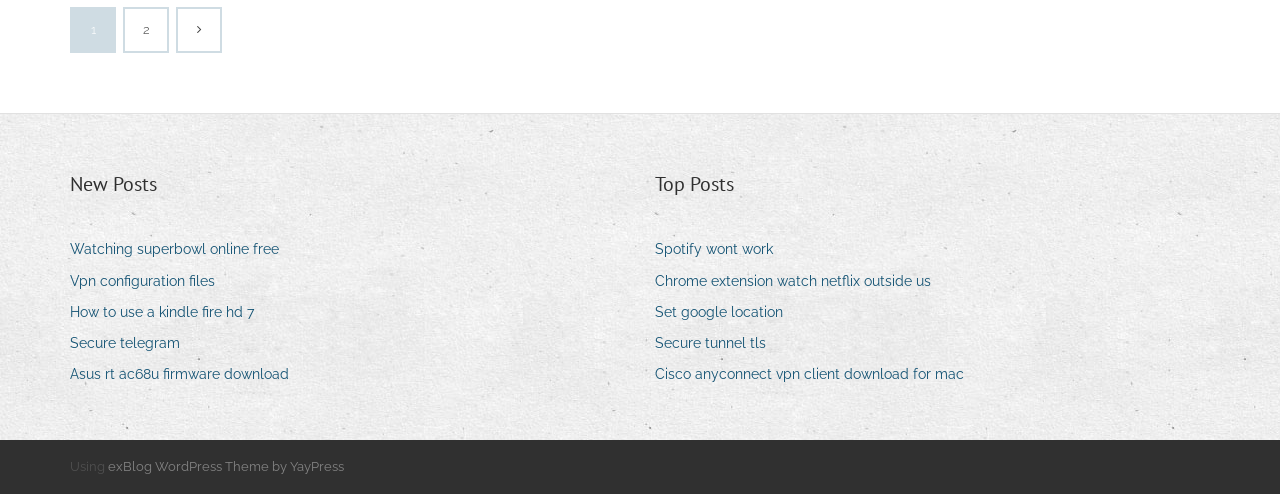Locate the bounding box coordinates of the clickable region necessary to complete the following instruction: "Explore 'Top Posts'". Provide the coordinates in the format of four float numbers between 0 and 1, i.e., [left, top, right, bottom].

[0.512, 0.343, 0.573, 0.404]